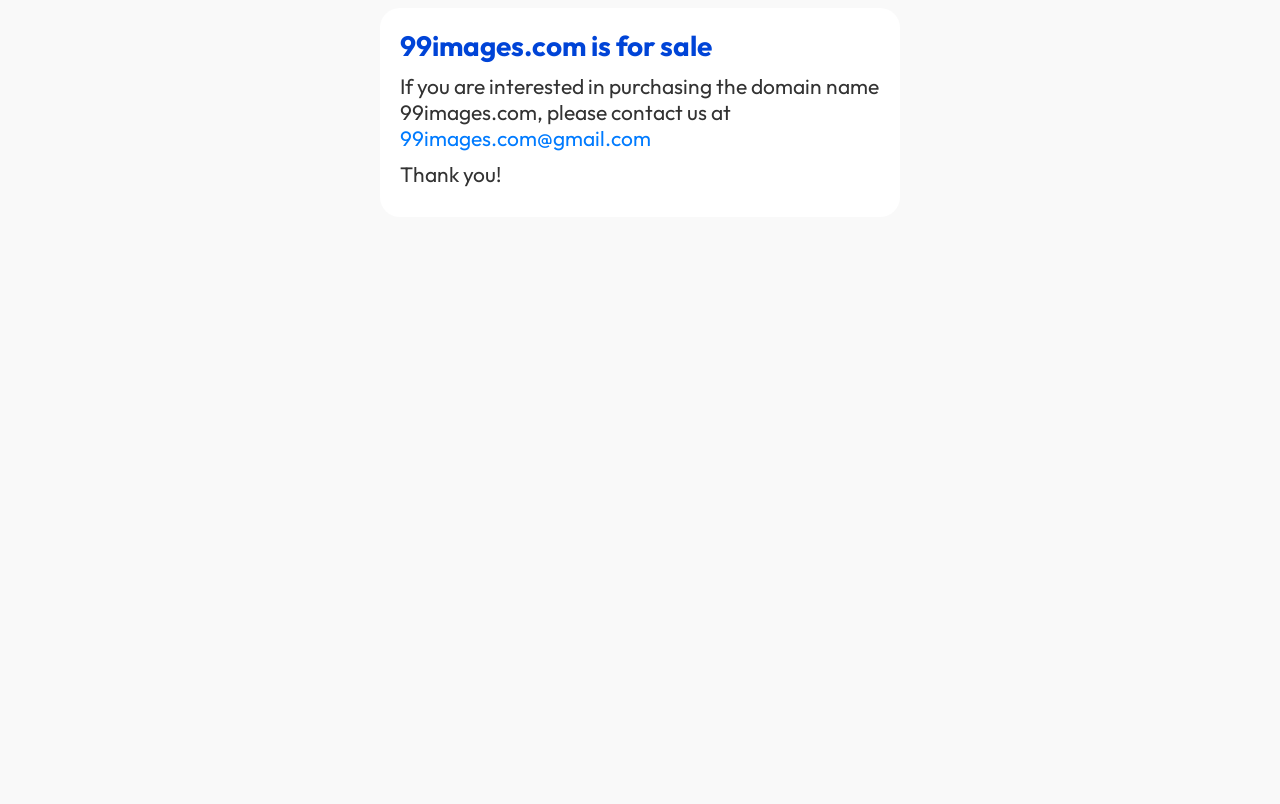Please find and provide the title of the webpage.

99images.com is for sale